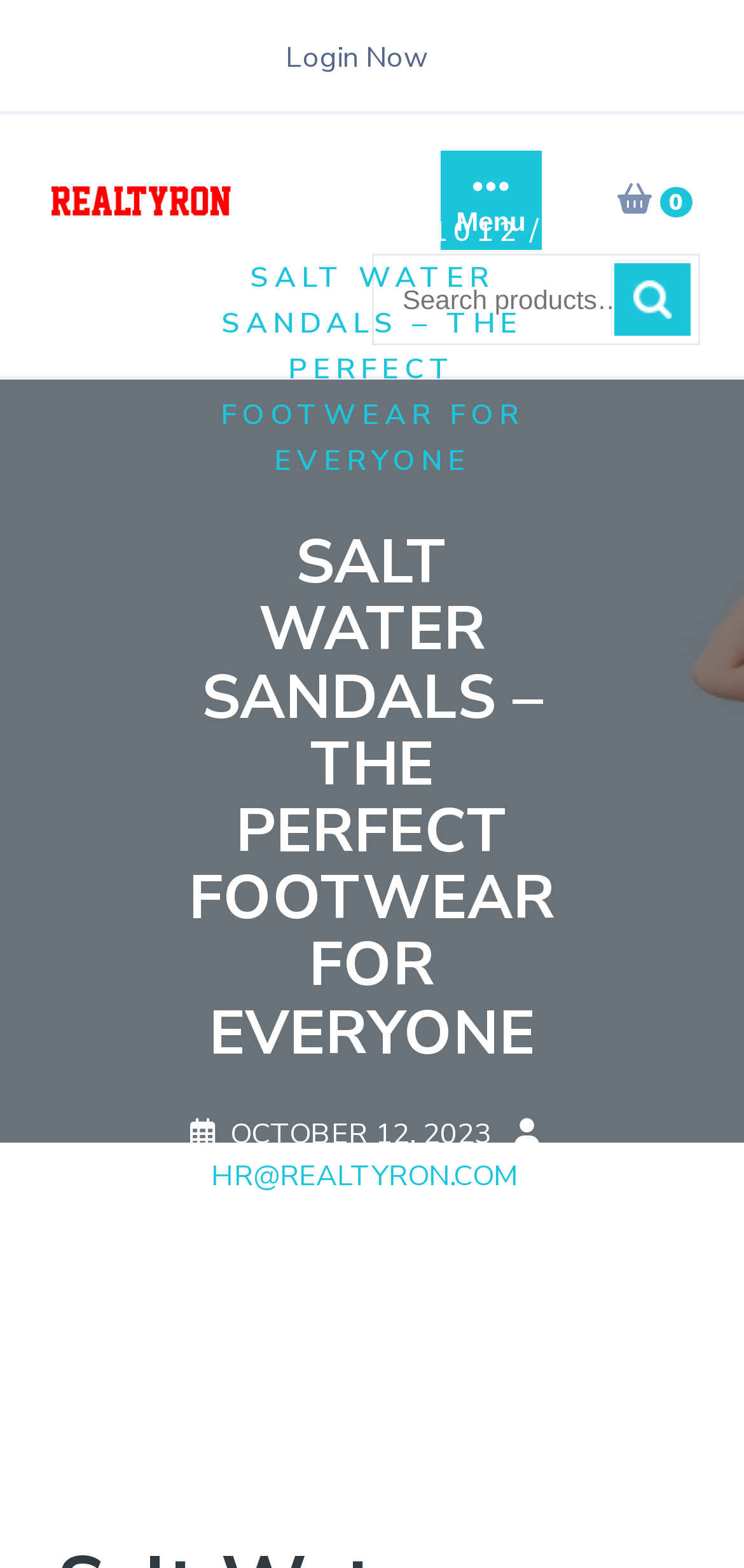Please reply to the following question using a single word or phrase: 
How many search results are displayed?

0